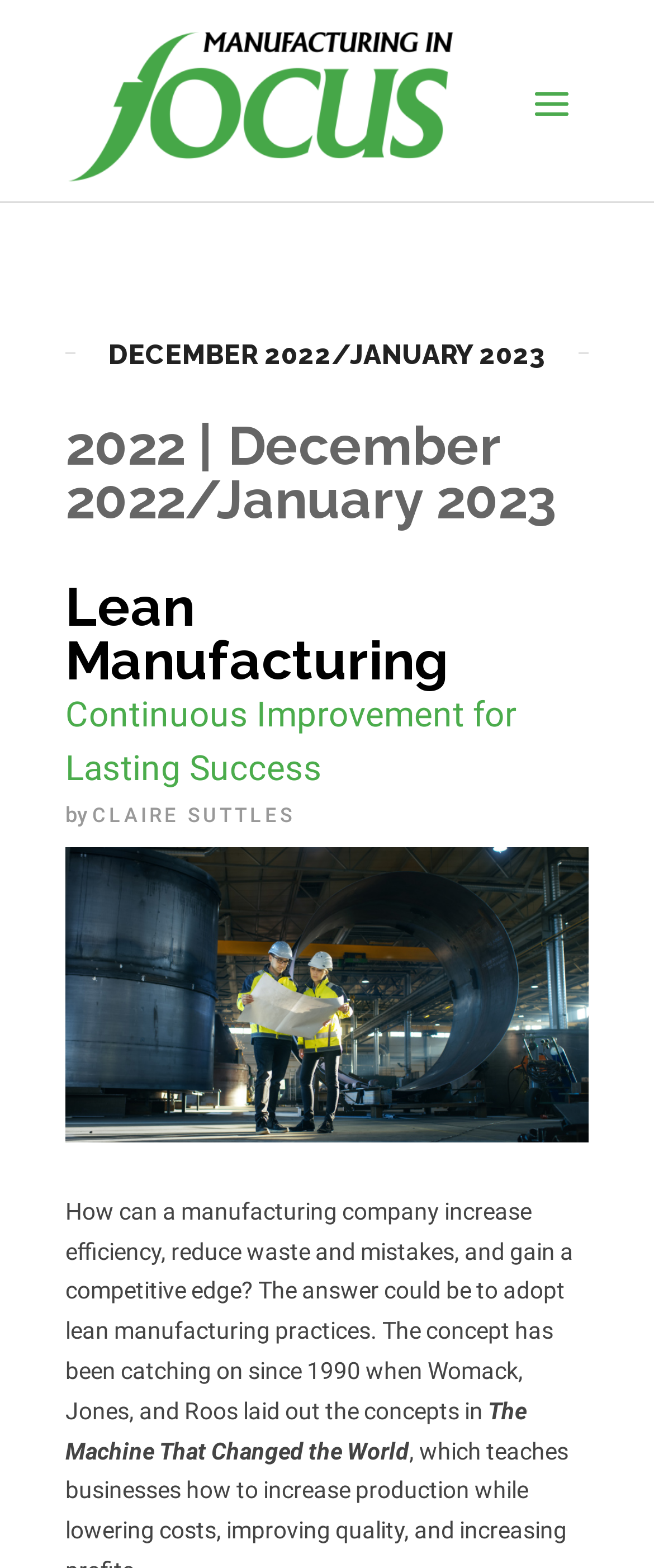What is the purpose of adopting lean manufacturing practices?
Using the image, answer in one word or phrase.

Increase efficiency and reduce waste